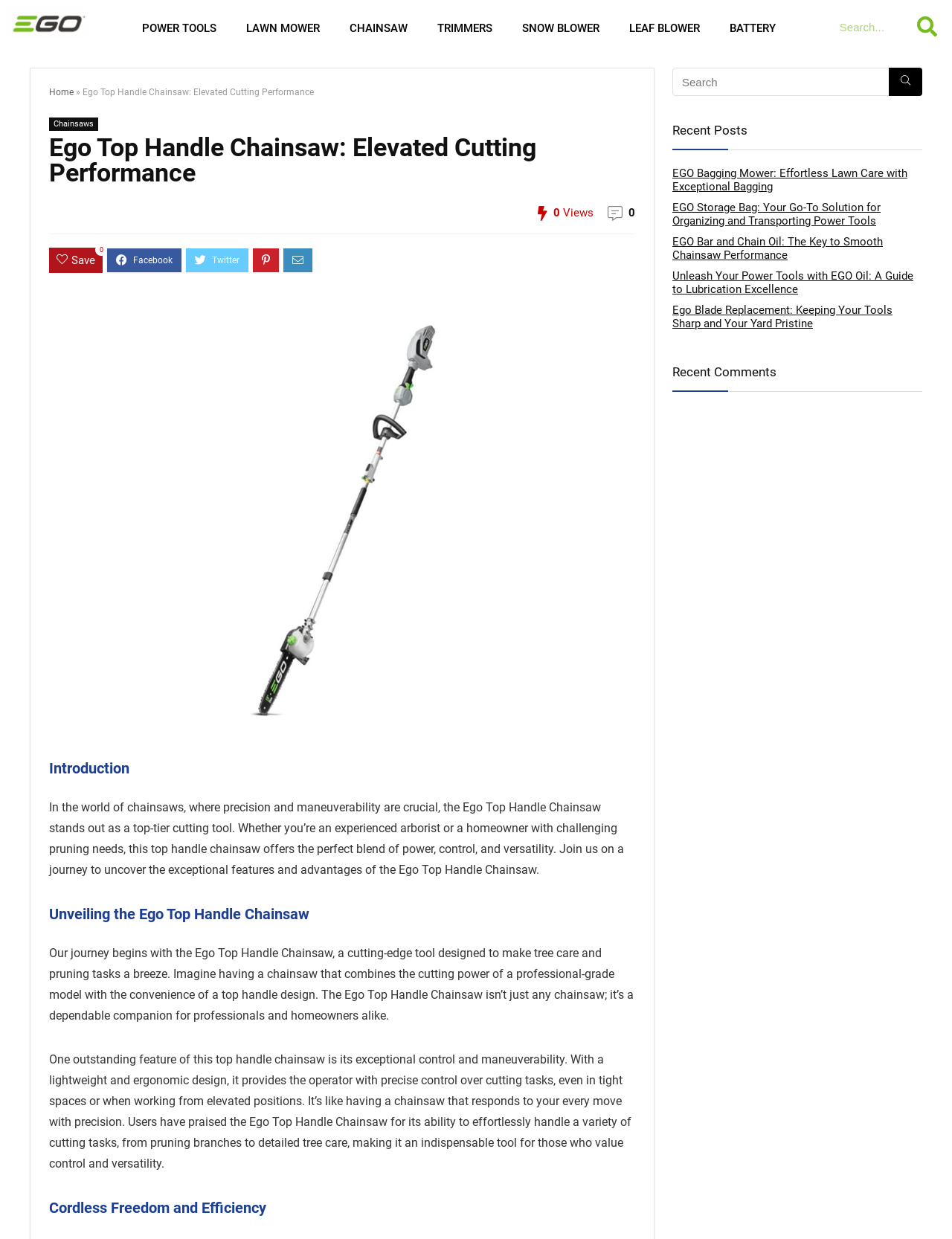How many recent posts are listed?
Give a one-word or short-phrase answer derived from the screenshot.

5